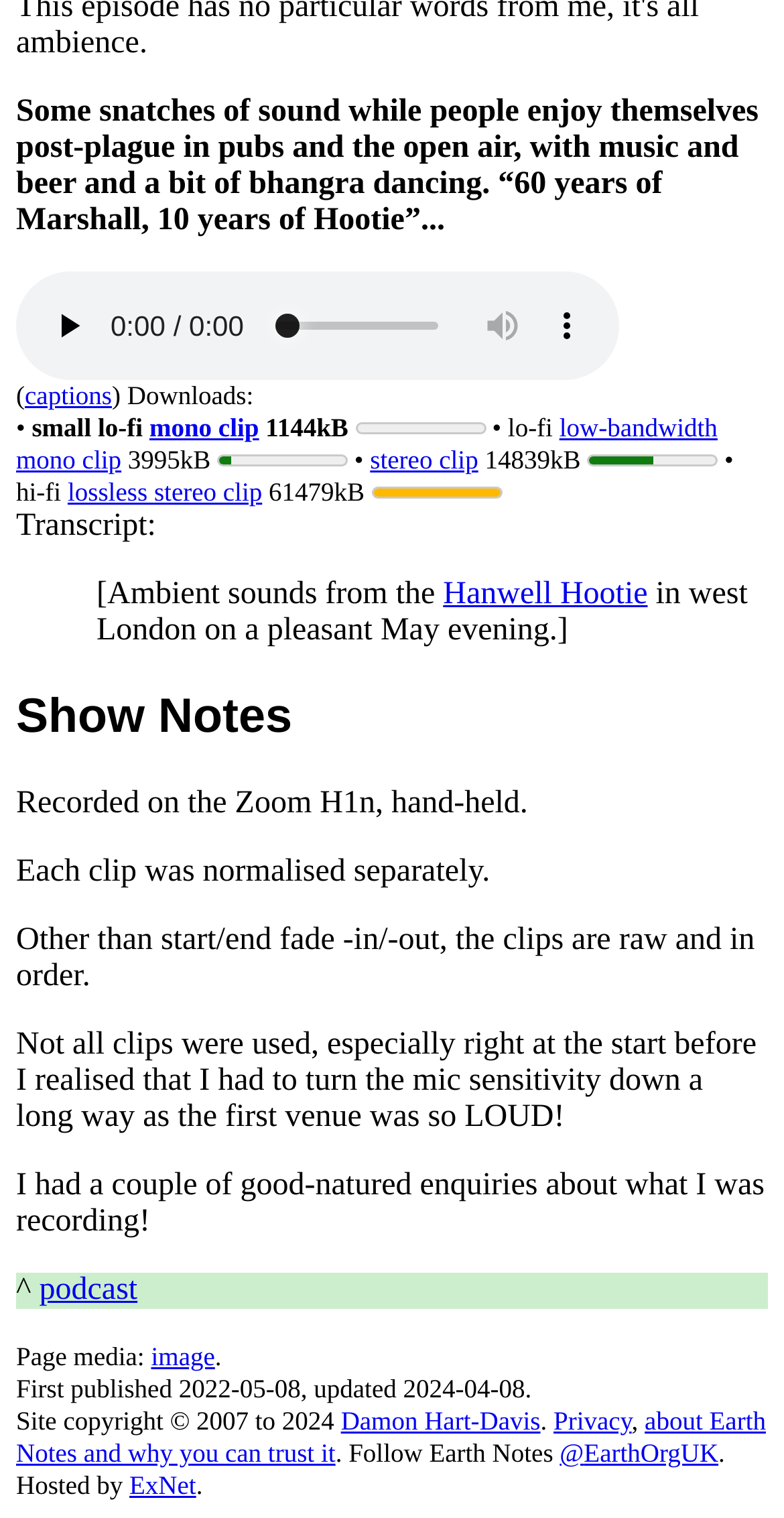For the given element description lossless audio/flac stereo clip, determine the bounding box coordinates of the UI element. The coordinates should follow the format (top-left x, top-left y, bottom-right x, bottom-right y) and be within the range of 0 to 1.

[0.086, 0.314, 0.334, 0.334]